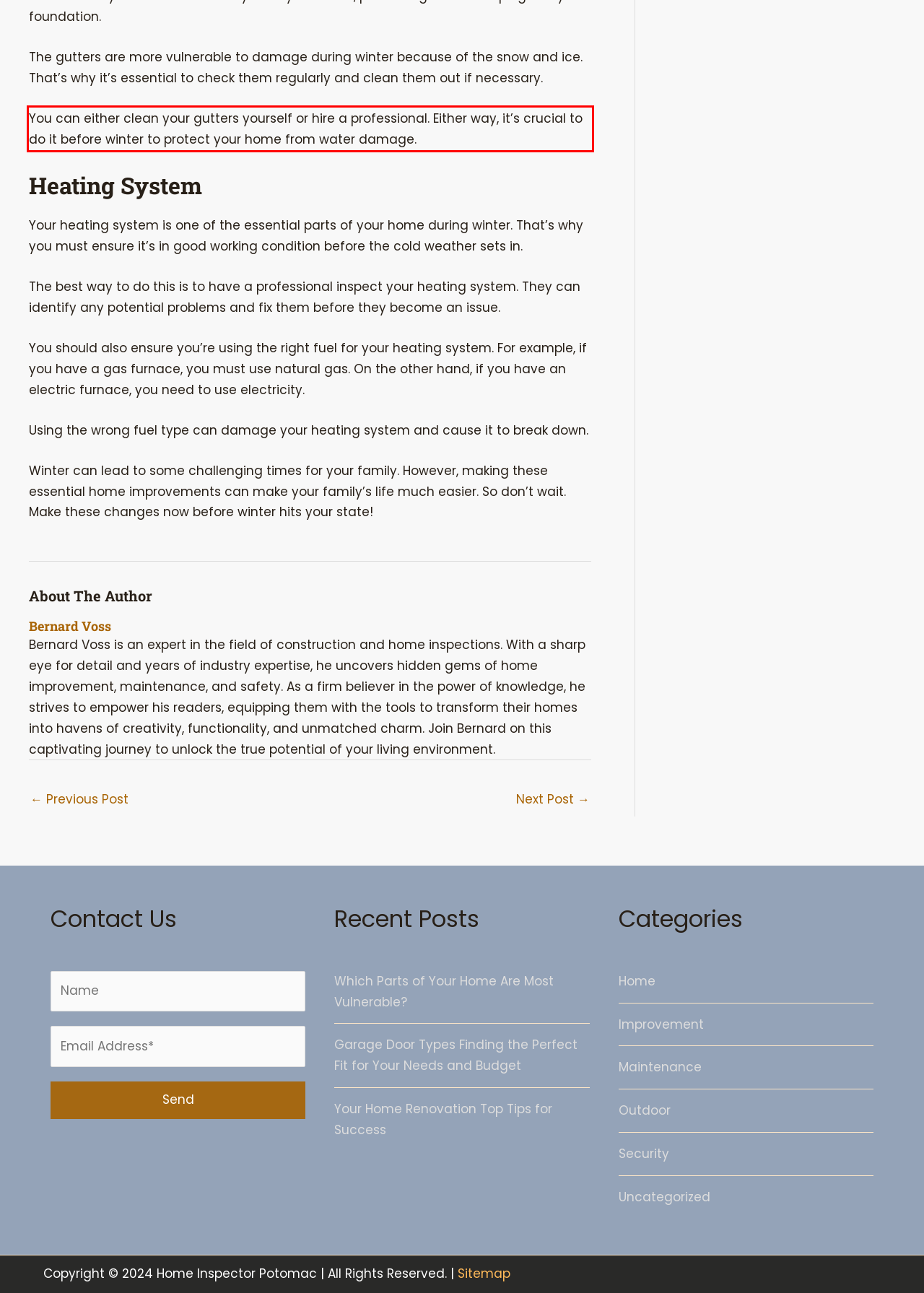Given a webpage screenshot, identify the text inside the red bounding box using OCR and extract it.

You can either clean your gutters yourself or hire a professional. Either way, it’s crucial to do it before winter to protect your home from water damage.